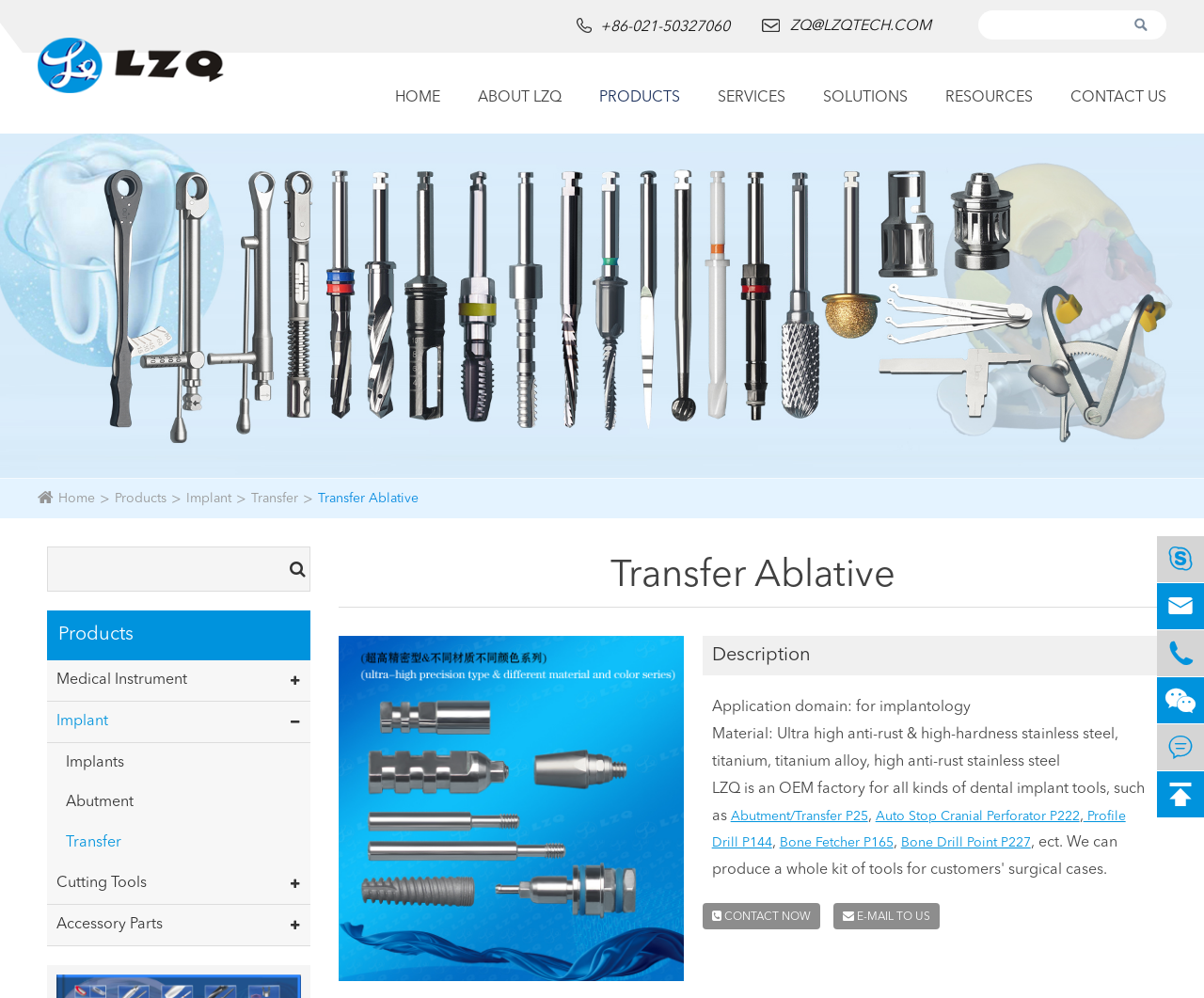Determine the bounding box coordinates of the clickable region to execute the instruction: "Click on the 'CONTACT US' link". The coordinates should be four float numbers between 0 and 1, denoted as [left, top, right, bottom].

[0.873, 0.063, 0.969, 0.134]